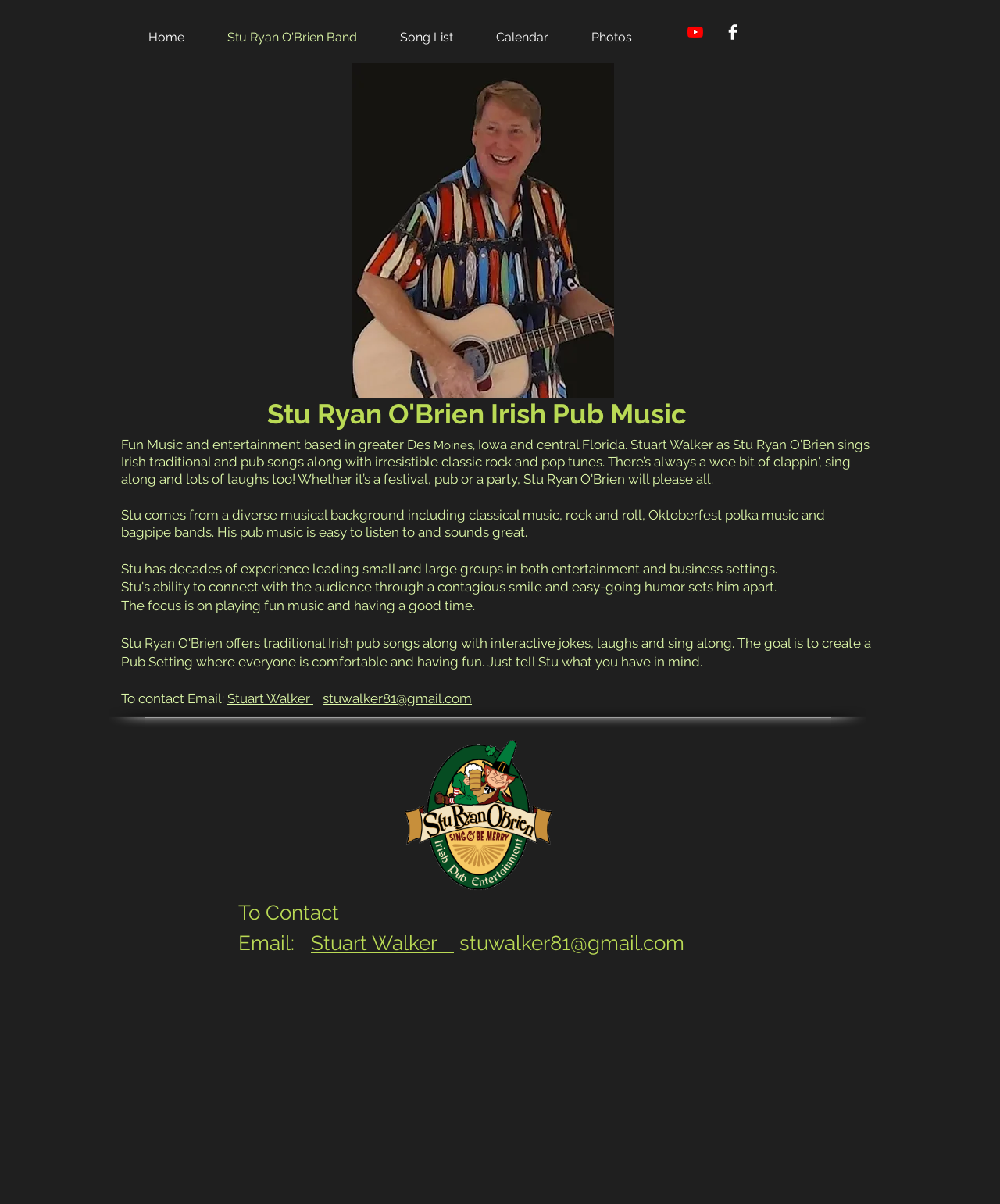Please predict the bounding box coordinates of the element's region where a click is necessary to complete the following instruction: "View Stu Ryan O'Brien's photos". The coordinates should be represented by four float numbers between 0 and 1, i.e., [left, top, right, bottom].

[0.584, 0.02, 0.667, 0.042]